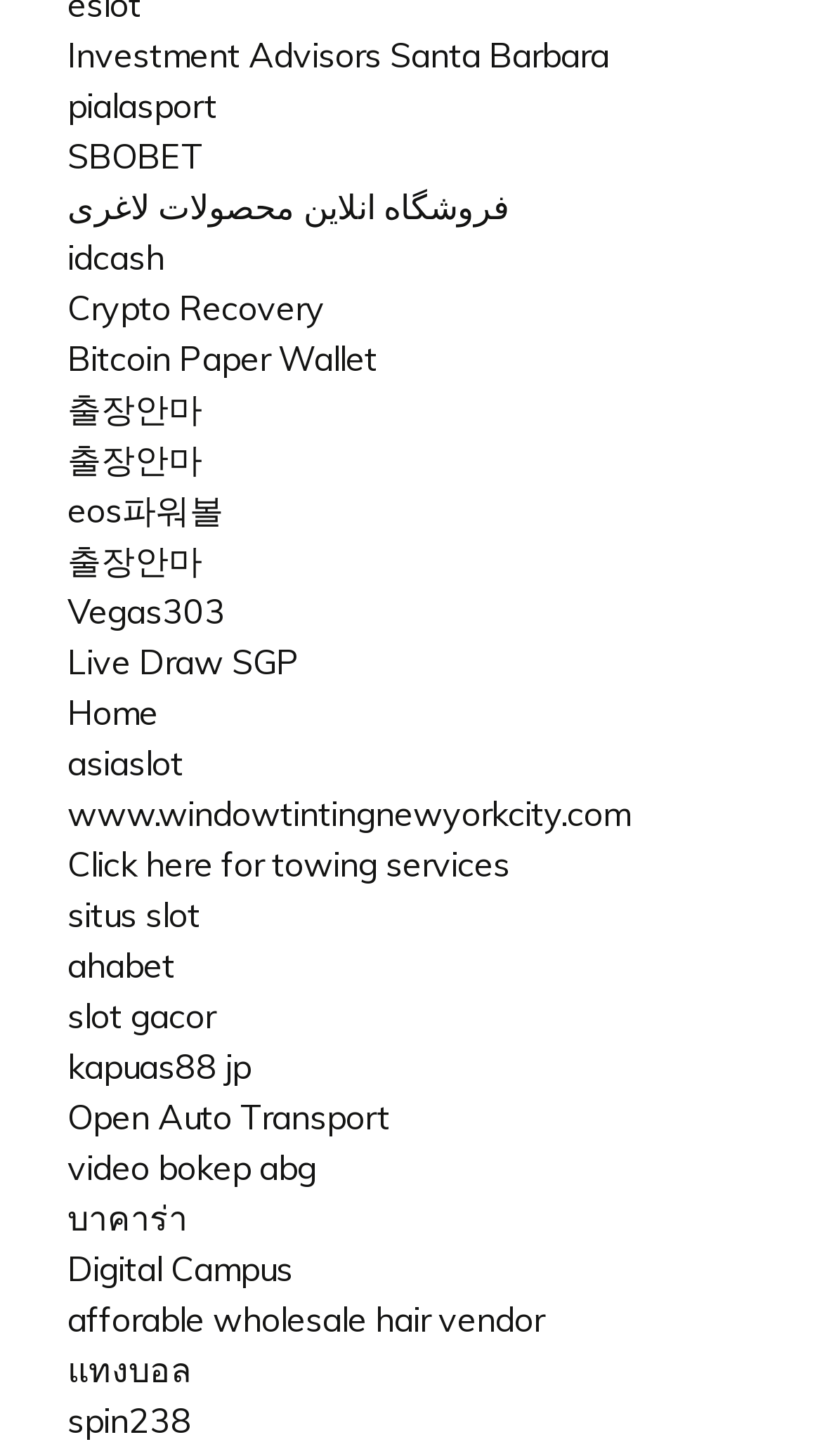Find the bounding box coordinates of the element to click in order to complete the given instruction: "Explore Crypto Recovery."

[0.082, 0.196, 0.395, 0.225]